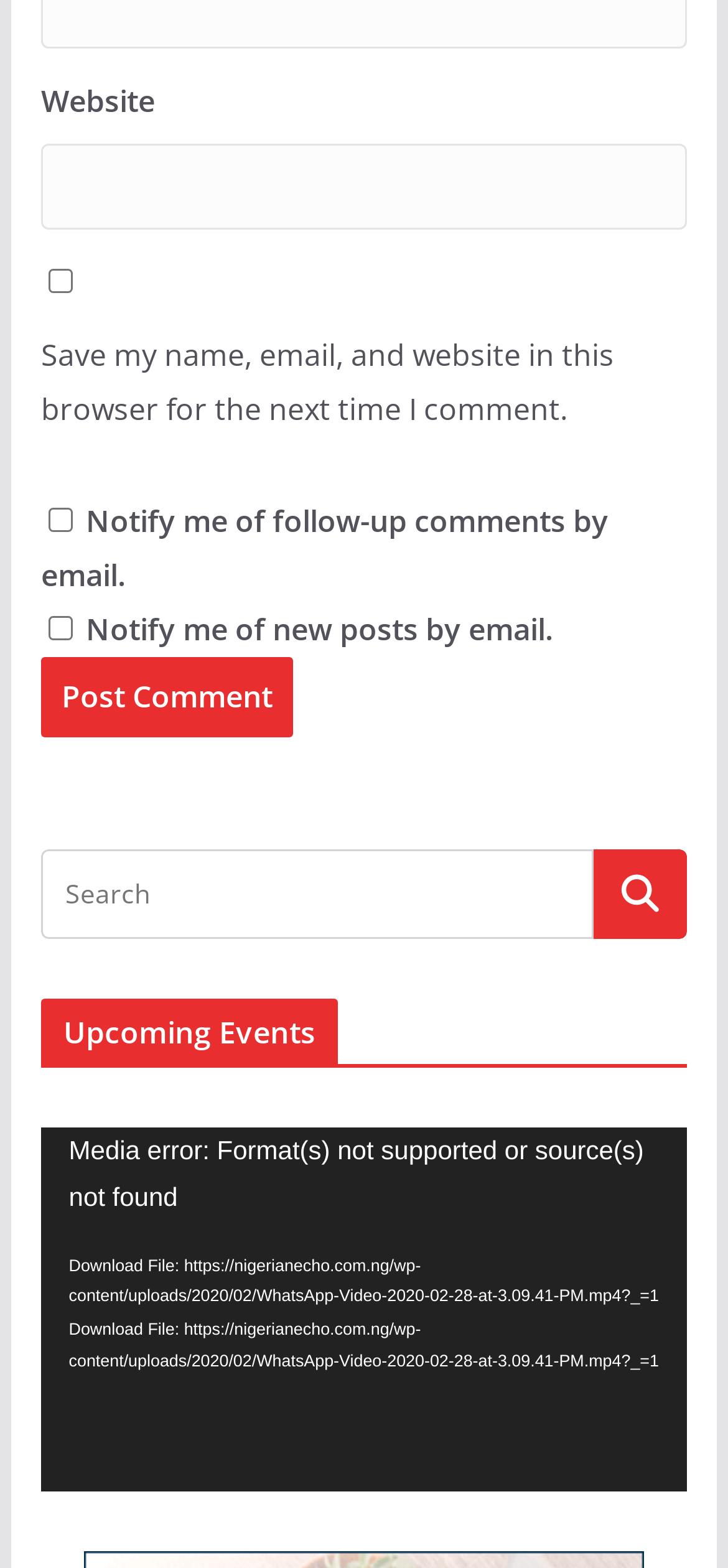Give a one-word or one-phrase response to the question: 
How many search boxes are present on the webpage?

1